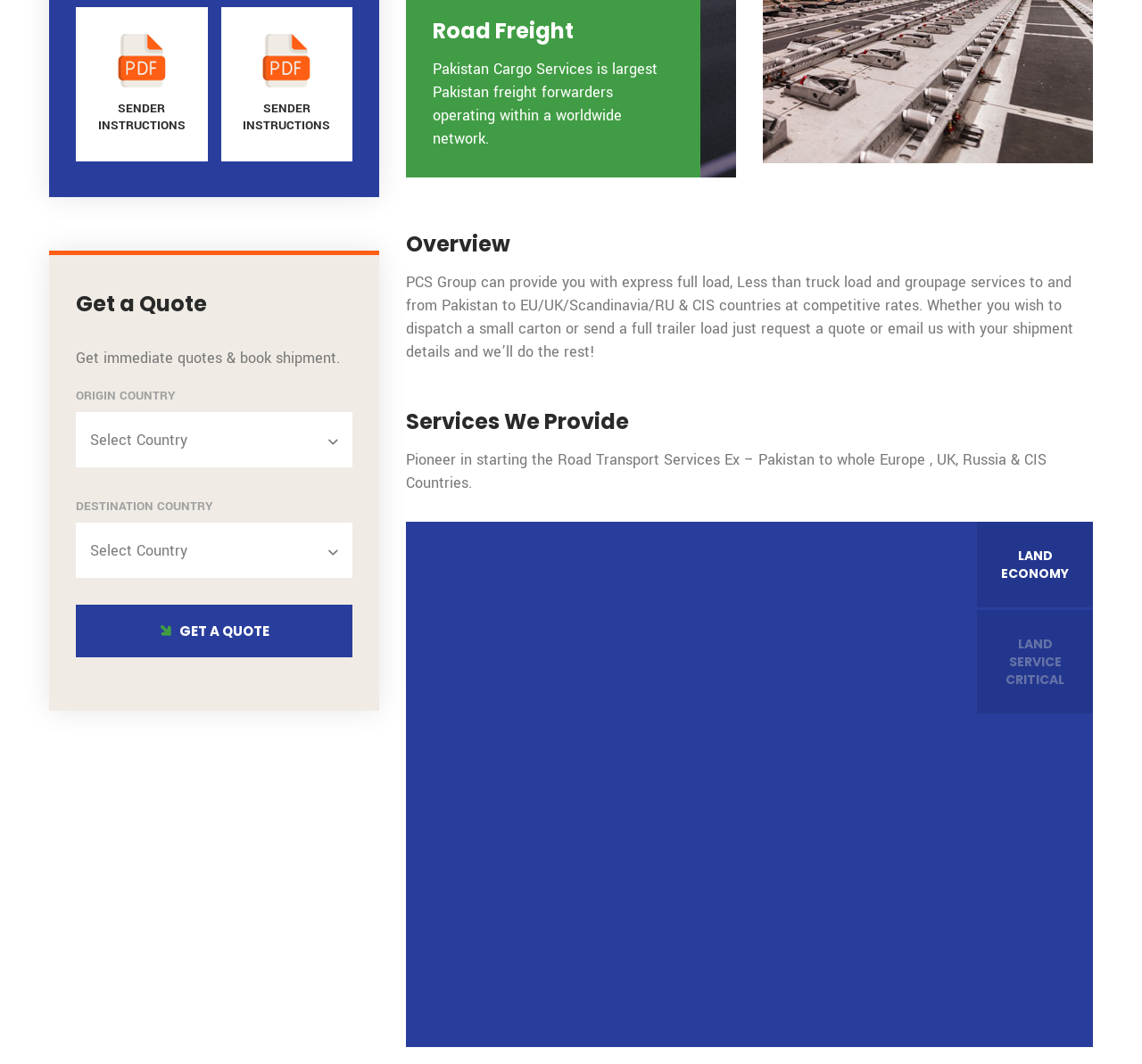Given the element description: "Select Country", predict the bounding box coordinates of the UI element it refers to, using four float numbers between 0 and 1, i.e., [left, top, right, bottom].

[0.073, 0.397, 0.308, 0.43]